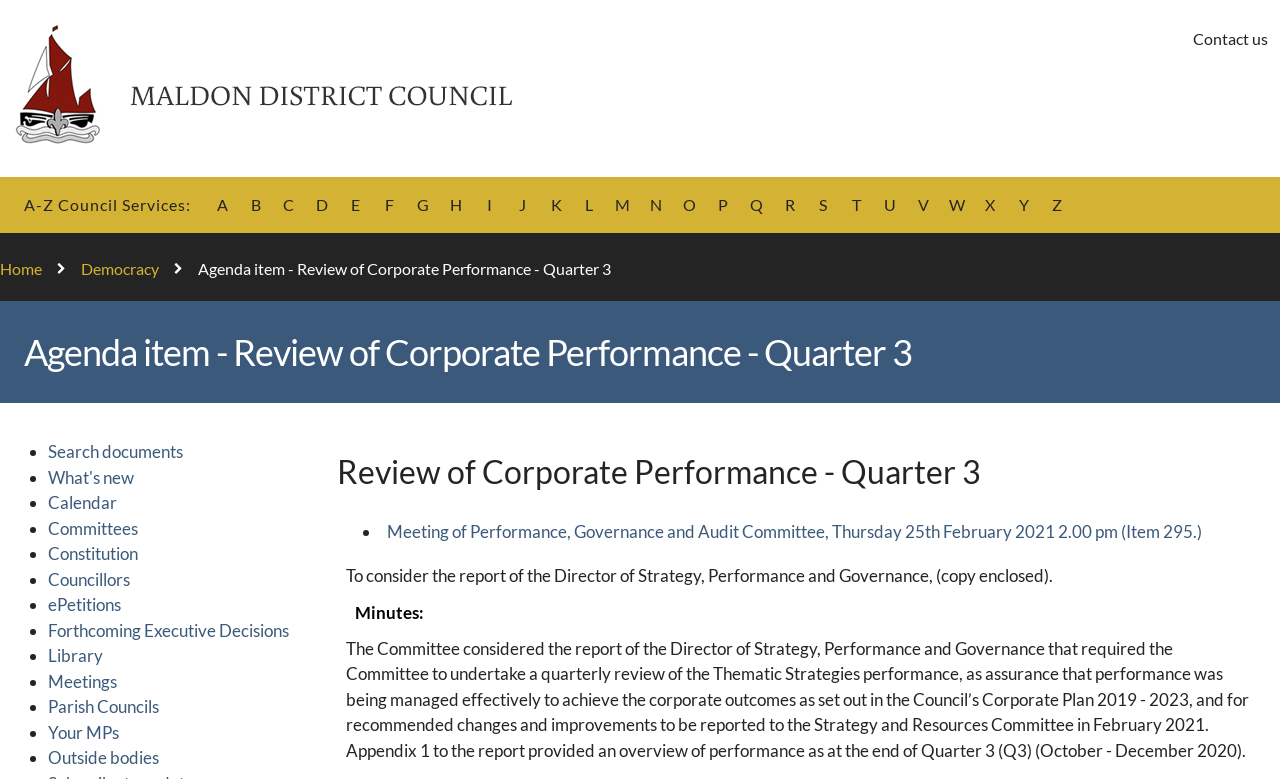Identify the bounding box coordinates of the area that should be clicked in order to complete the given instruction: "Click on 'Maldon District Council' logo". The bounding box coordinates should be four float numbers between 0 and 1, i.e., [left, top, right, bottom].

[0.009, 0.01, 0.403, 0.22]